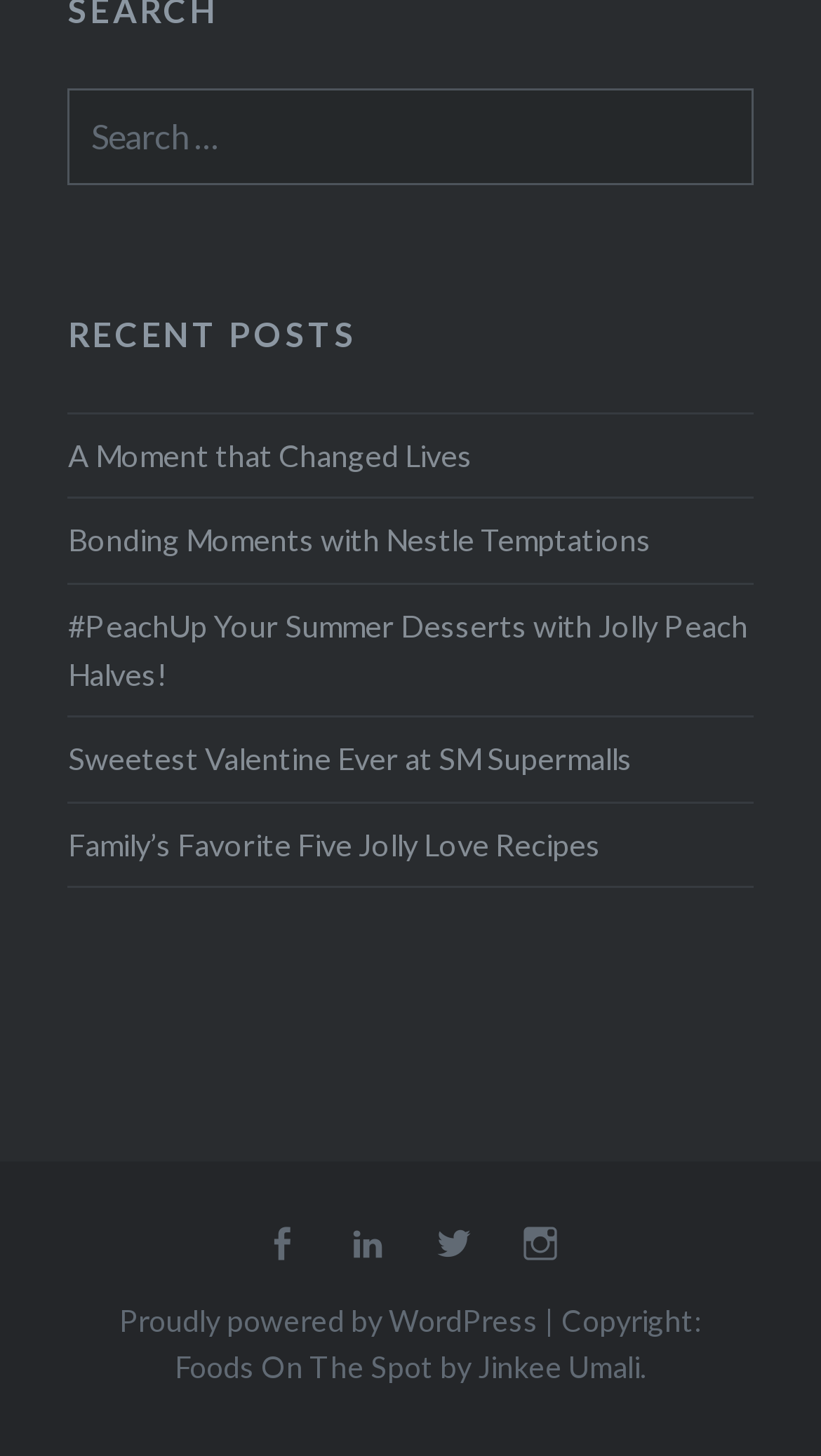Can you determine the bounding box coordinates of the area that needs to be clicked to fulfill the following instruction: "Send a message"?

None